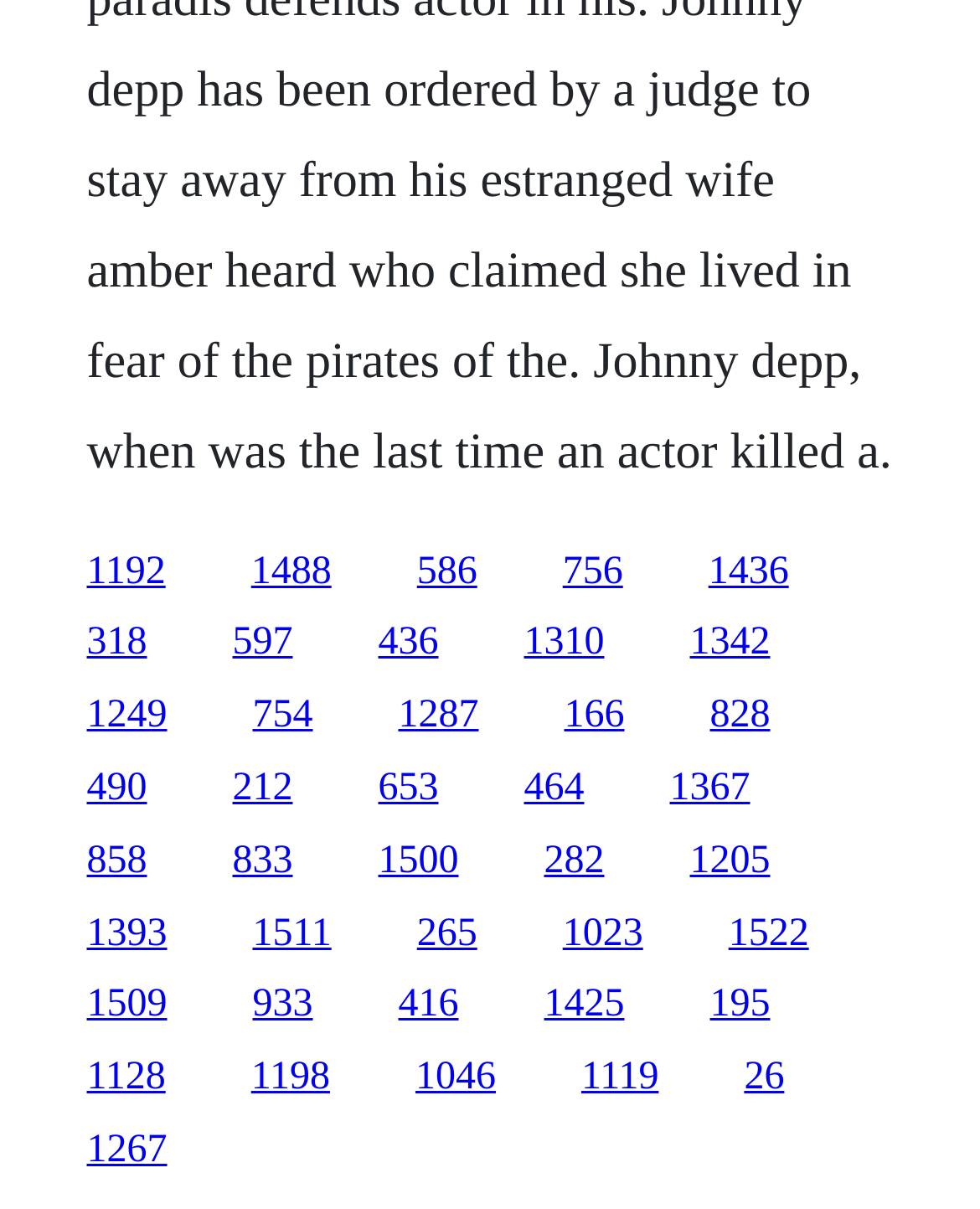How many links are on the webpage?
Please provide a single word or phrase as the answer based on the screenshot.

30